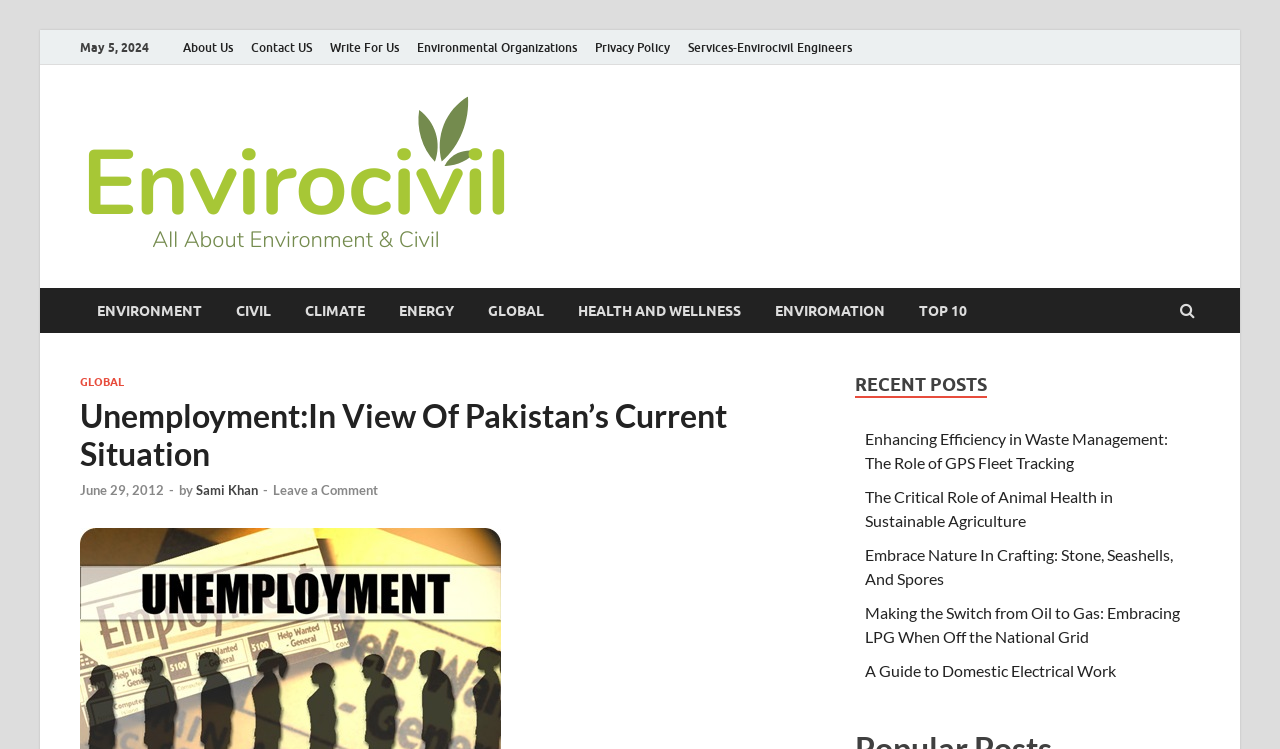What is the title of the section below the main heading?
Please provide a single word or phrase as your answer based on the image.

RECENT POSTS